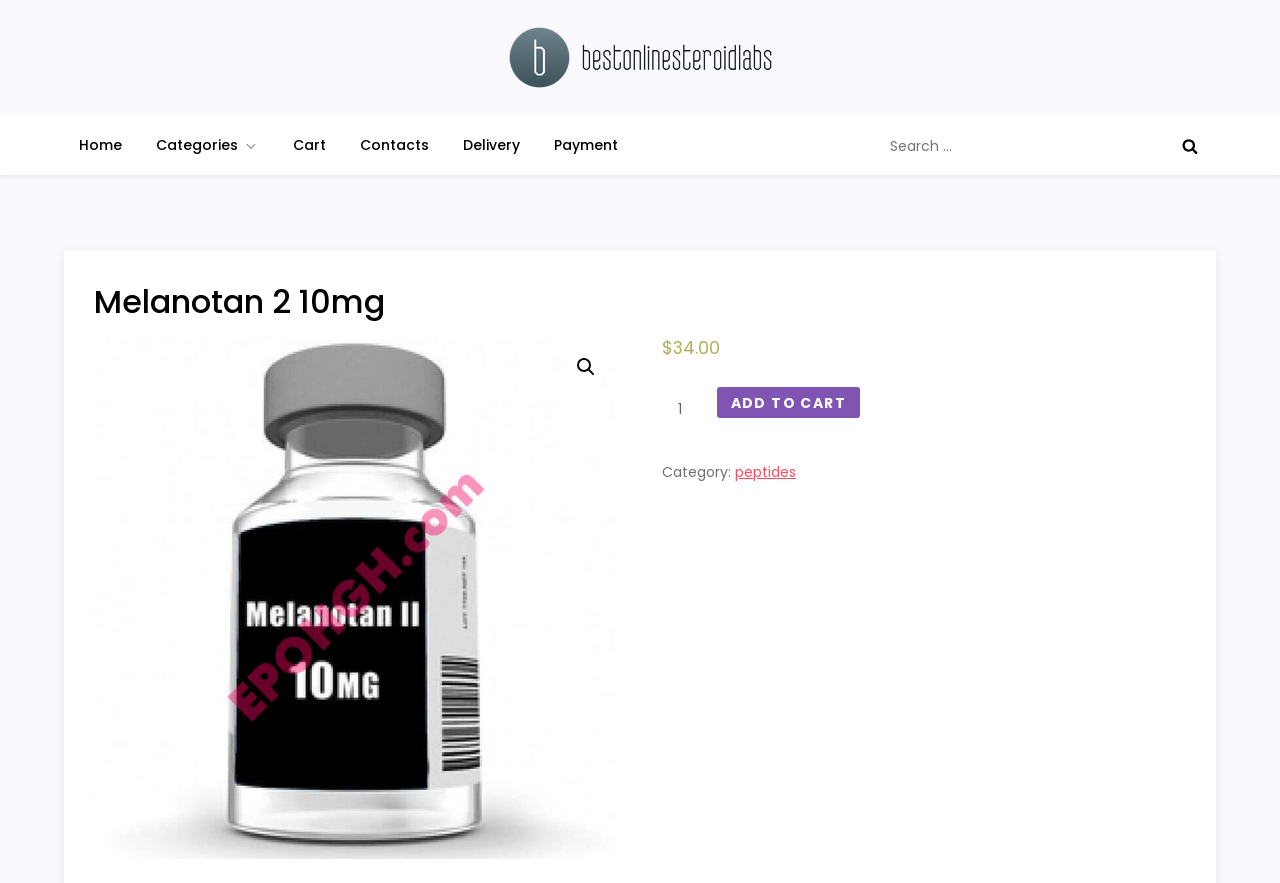Please determine and provide the text content of the webpage's heading.

Melanotan 2 10mg